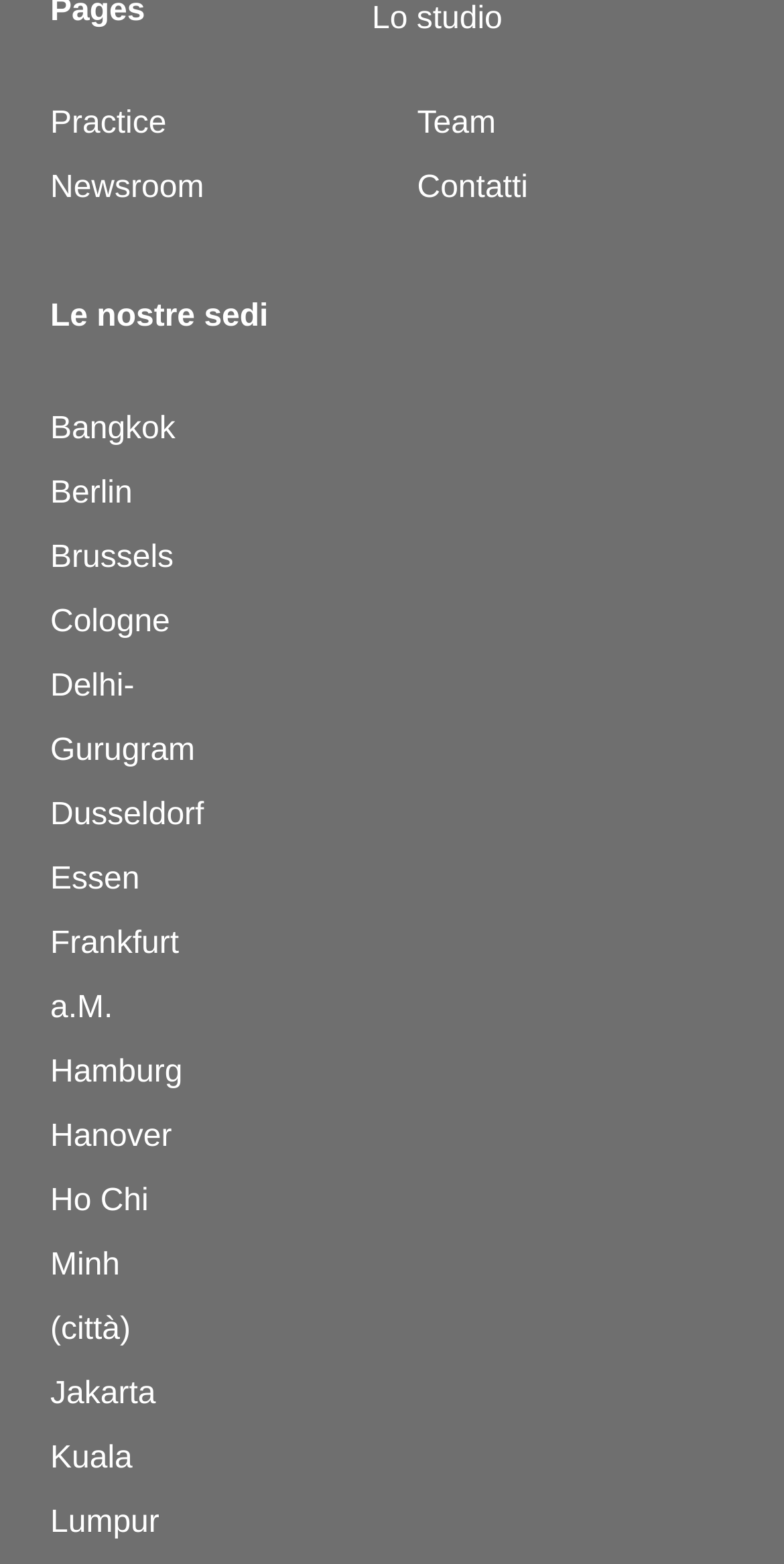Identify the bounding box coordinates of the HTML element based on this description: "3".

None